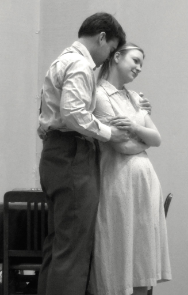Provide an in-depth description of the image.

This image captures a scene from a theatrical performance, featuring two actors in an intimate moment on stage. The black-and-white presentation enhances the emotional depth of the scene, highlighting the characters' expressions and body language. The man, dressed in a light-colored shirt and dark trousers, stands close to the woman, who wears a light-toned dress. His arm is wrapped around her, conveying a sense of protection and affection, while she leans into him, suggesting comfort and connection. The background appears simple, focusing the audience's attention on this tender interaction, which embodies themes of love and vulnerability. This moment is likely part of a larger narrative in the production titled "Tennessee Williams, Straight Up," reflecting the playwright’s characteristic exploration of complex human relationships.